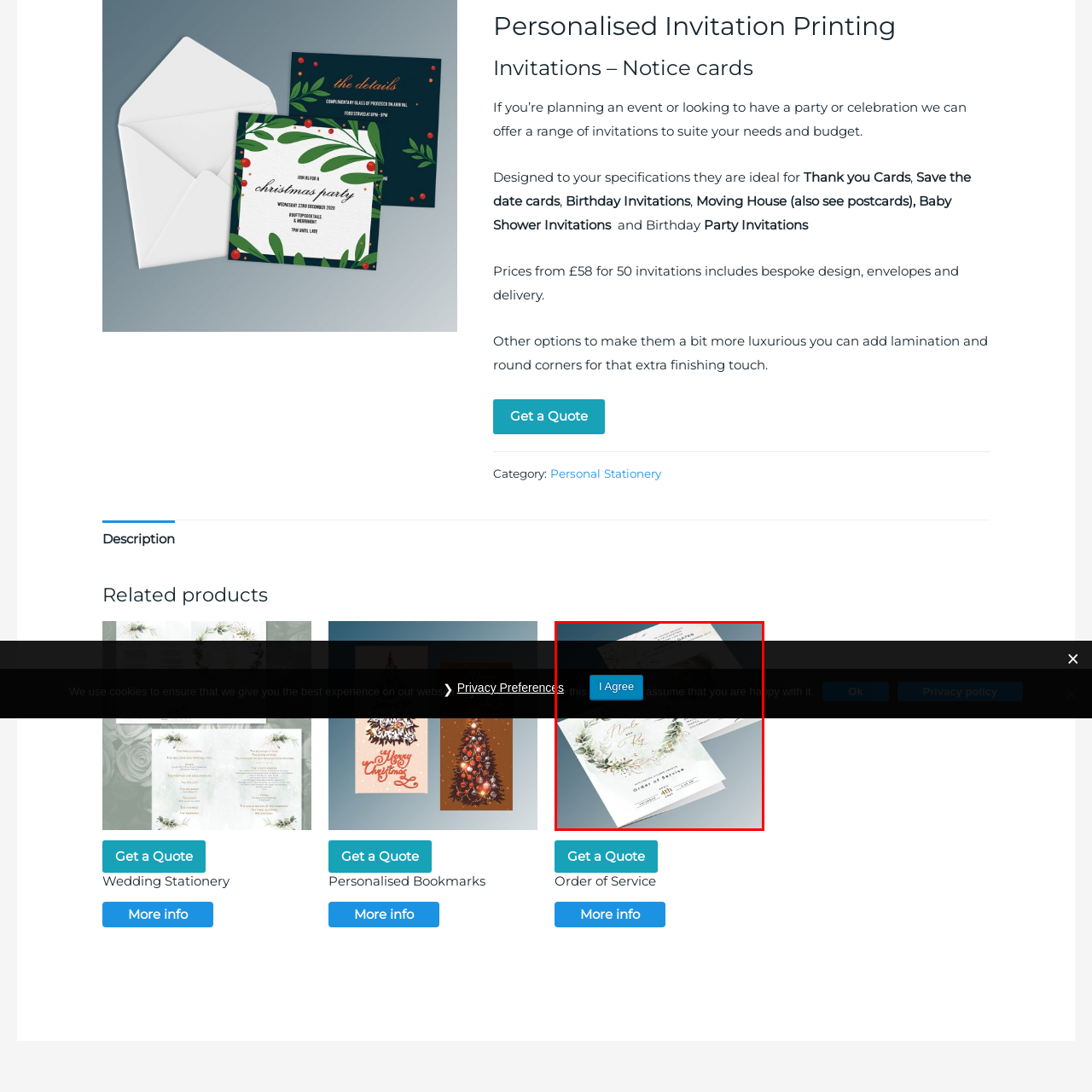What is the purpose of the card?
Focus on the image section enclosed by the red bounding box and answer the question thoroughly.

The caption describes the card as 'tailored for weddings', and its design and content suggest it is intended to be used during a wedding ceremony, likely to provide guests with information about the service.